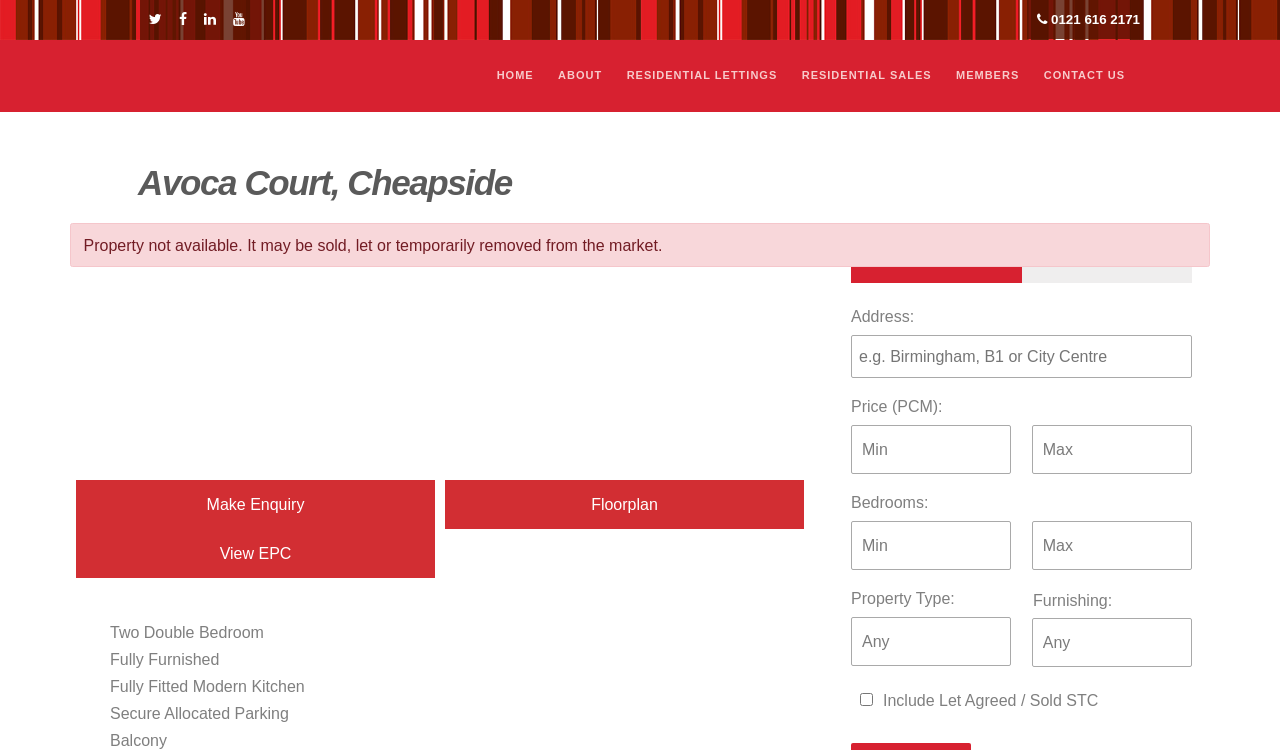What is the phone number for contact?
Identify the answer in the screenshot and reply with a single word or phrase.

0121 616 2171